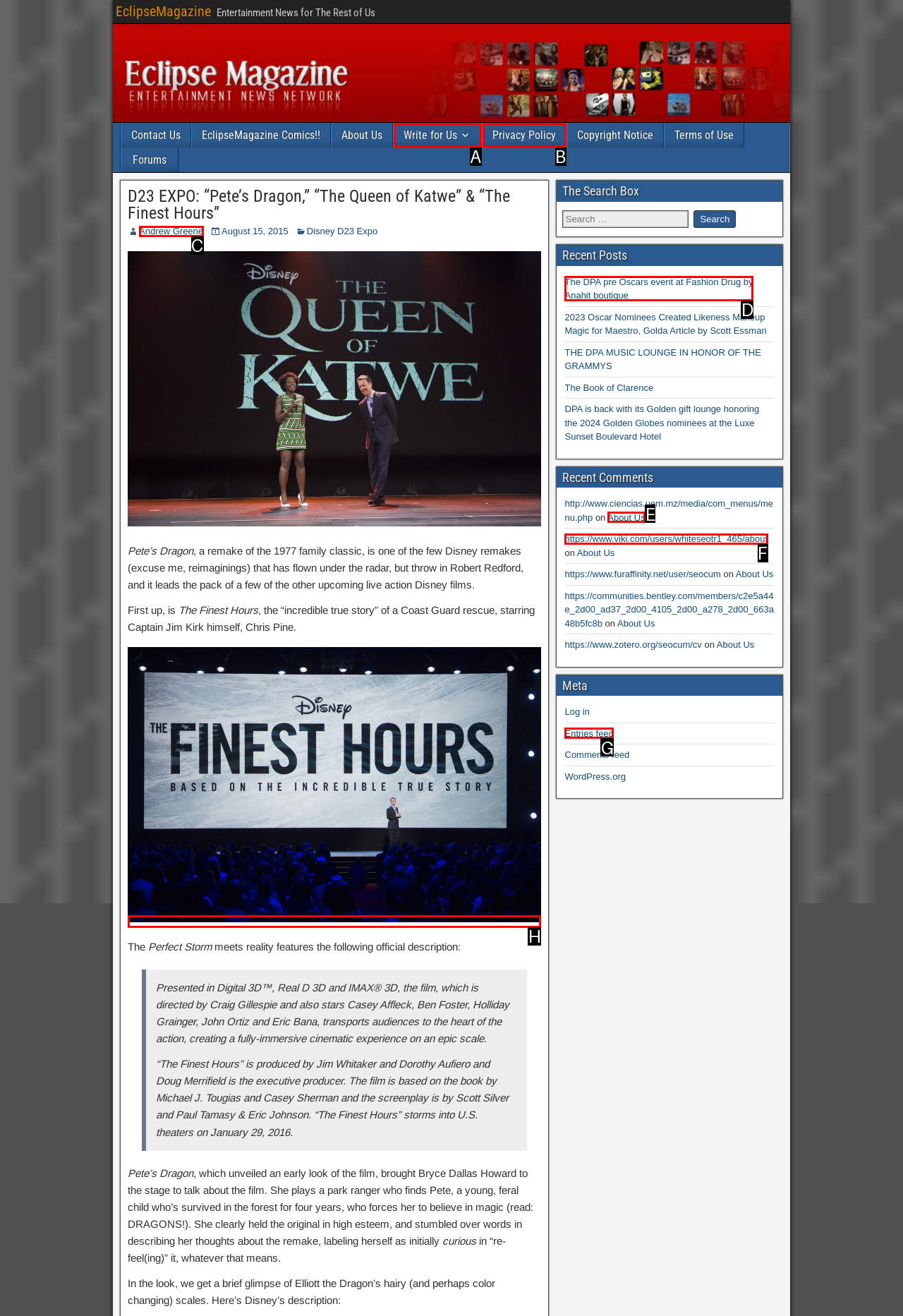Please select the letter of the HTML element that fits the description: https://www.viki.com/users/whiteseotr1_465/about. Answer with the option's letter directly.

F